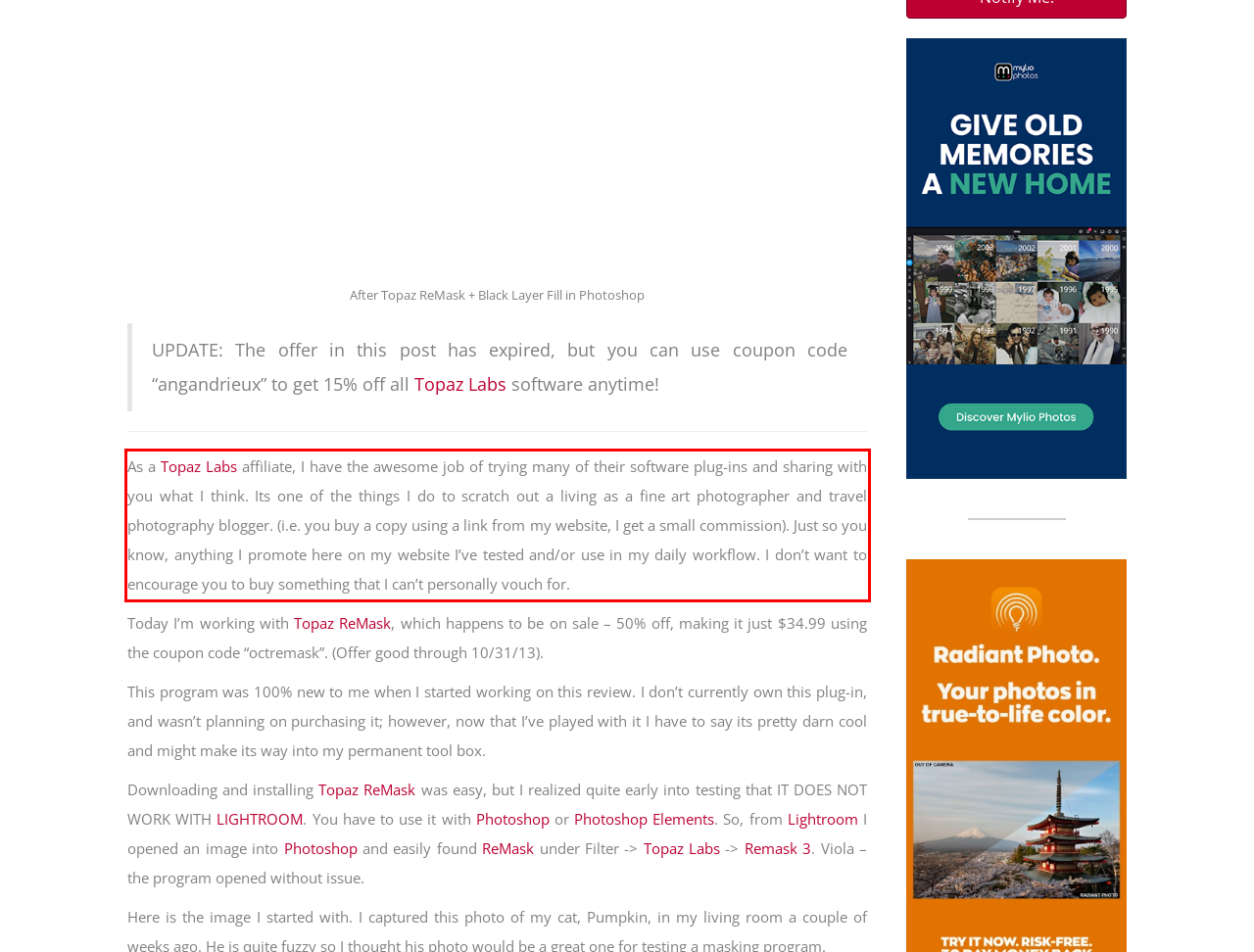Given a screenshot of a webpage with a red bounding box, extract the text content from the UI element inside the red bounding box.

As a Topaz Labs affiliate, I have the awesome job of trying many of their software plug-ins and sharing with you what I think. Its one of the things I do to scratch out a living as a fine art photographer and travel photography blogger. (i.e. you buy a copy using a link from my website, I get a small commission). Just so you know, anything I promote here on my website I’ve tested and/or use in my daily workflow. I don’t want to encourage you to buy something that I can’t personally vouch for.